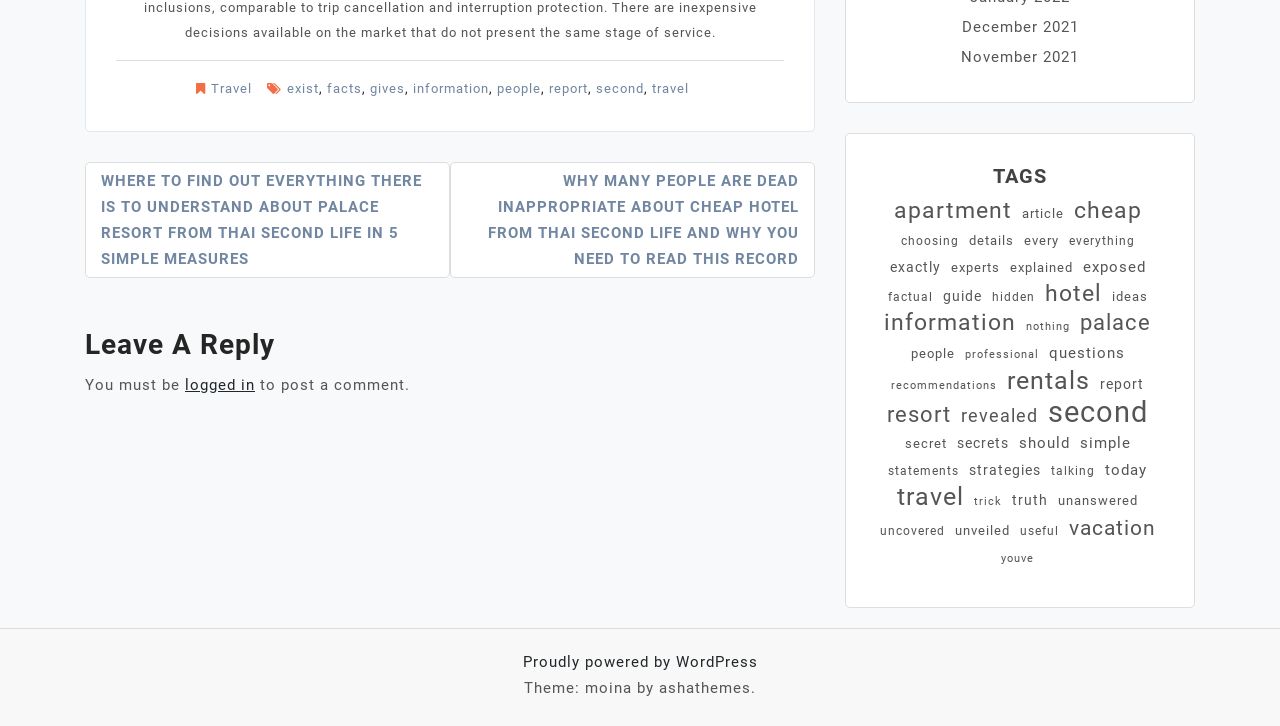Locate the bounding box coordinates of the area you need to click to fulfill this instruction: 'Click on the 'Travel' link'. The coordinates must be in the form of four float numbers ranging from 0 to 1: [left, top, right, bottom].

[0.165, 0.112, 0.197, 0.132]